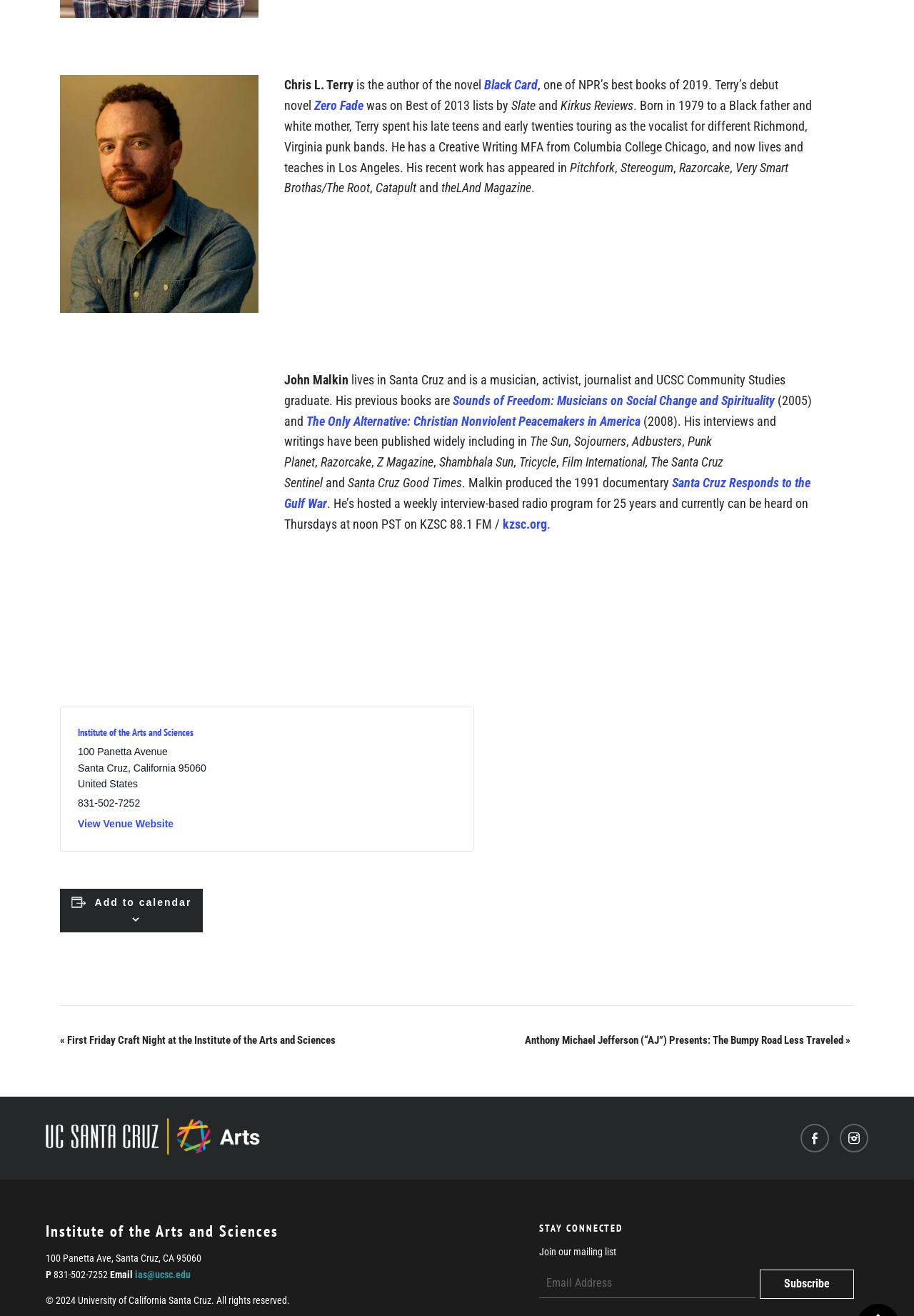Predict the bounding box of the UI element based on this description: "kzsc.org".

[0.55, 0.392, 0.598, 0.404]